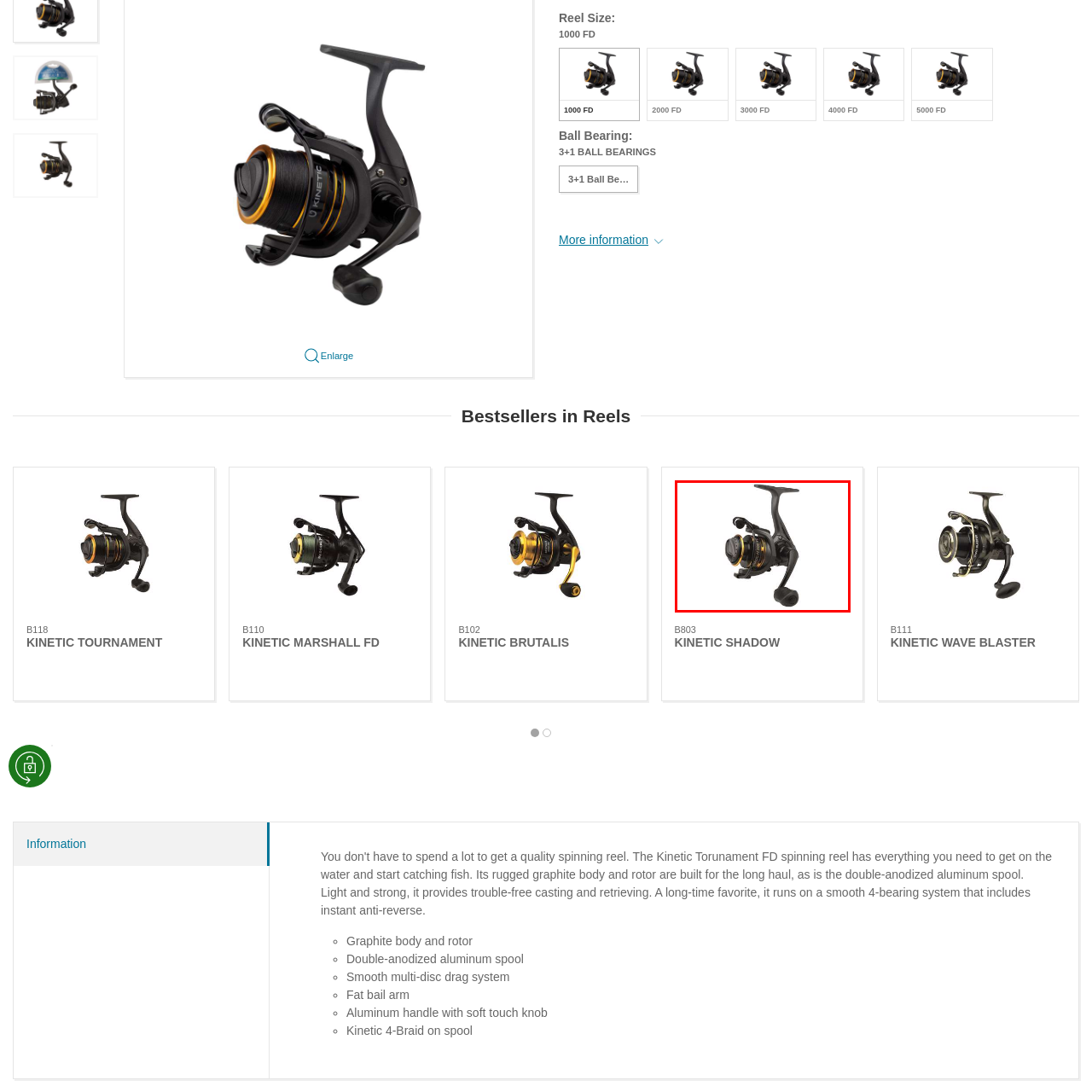Craft a detailed explanation of the image surrounded by the red outline.

The image features a sleek, modern fishing reel known as the KINETIC SHADOW. Designed for both performance and durability, this reel is highlighted by its graphite body and rotor, promising lightweight handling and strength. Its double-anodized aluminum spool ensures high resistance to wear, while the smooth multi-disc drag system allows for precise control during fishing. Enhanced by a fat bail arm and an aluminum handle with a soft-touch knob, this reel is engineered for comfort and efficiency. Ideal for avid anglers, the KINETIC SHADOW combines advanced technology with user-friendly features, making it a great choice for various fishing conditions.